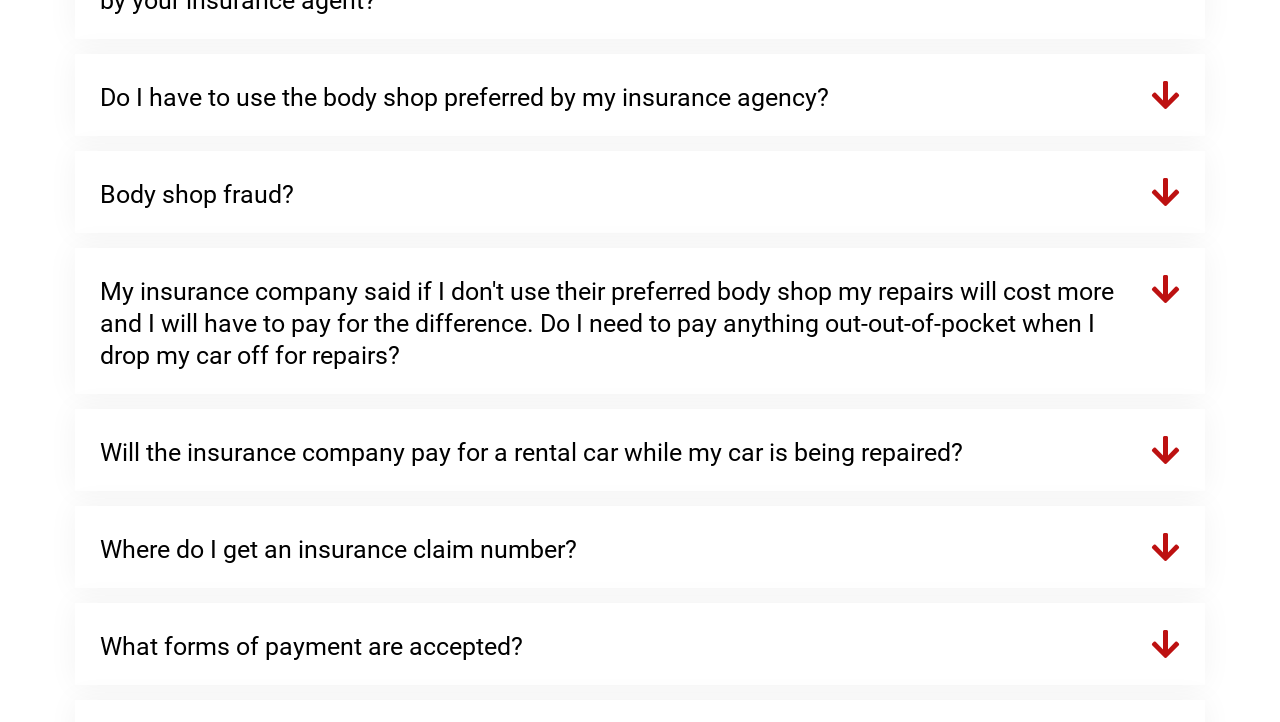What is the topic of the last question?
Carefully analyze the image and provide a thorough answer to the question.

The last button on the webpage has a generic text 'What forms of payment are accepted?' which indicates that the last question is related to payment.